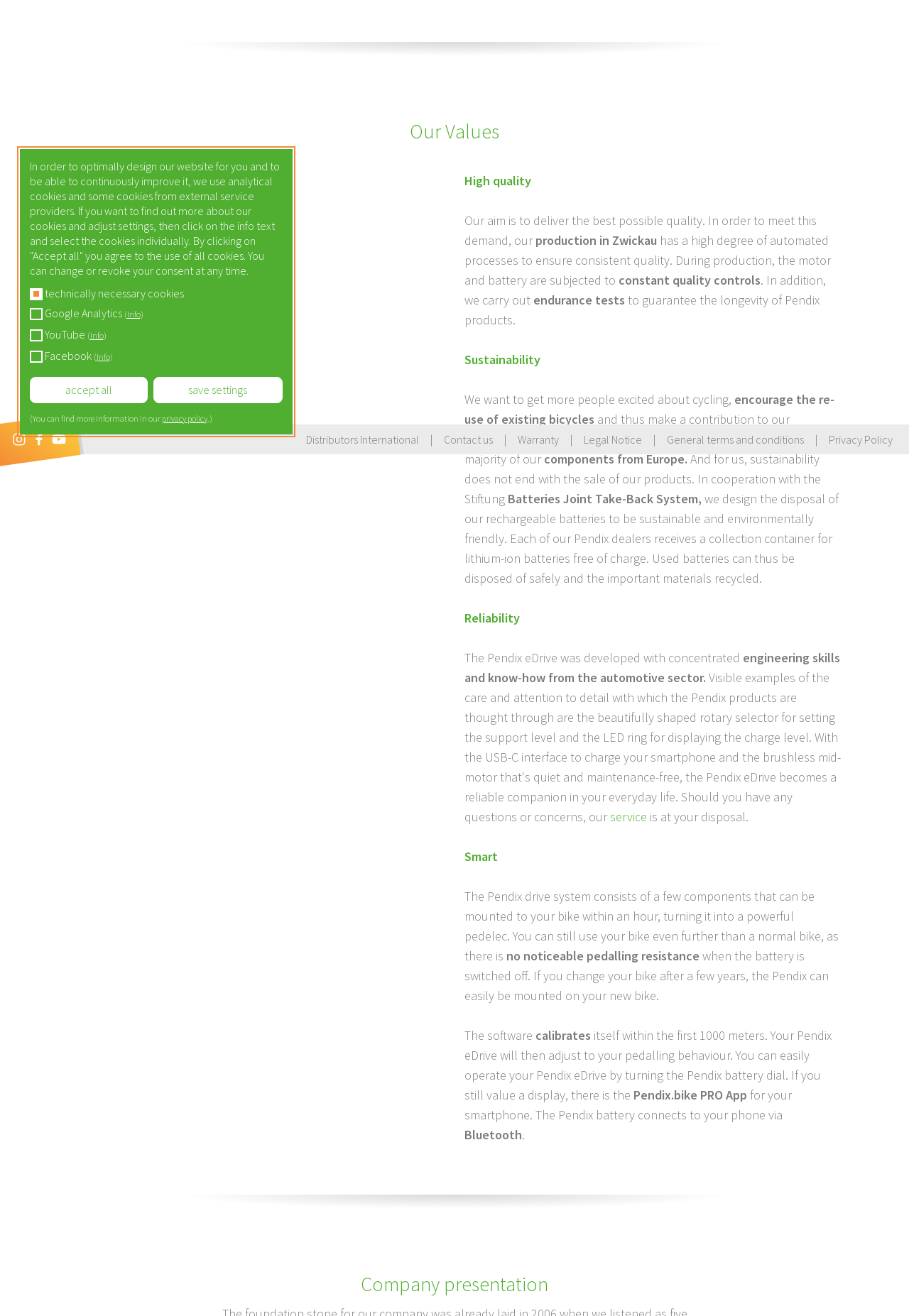For the element described, predict the bounding box coordinates as (top-left x, top-left y, bottom-right x, bottom-right y). All values should be between 0 and 1. Element description: Top News

None